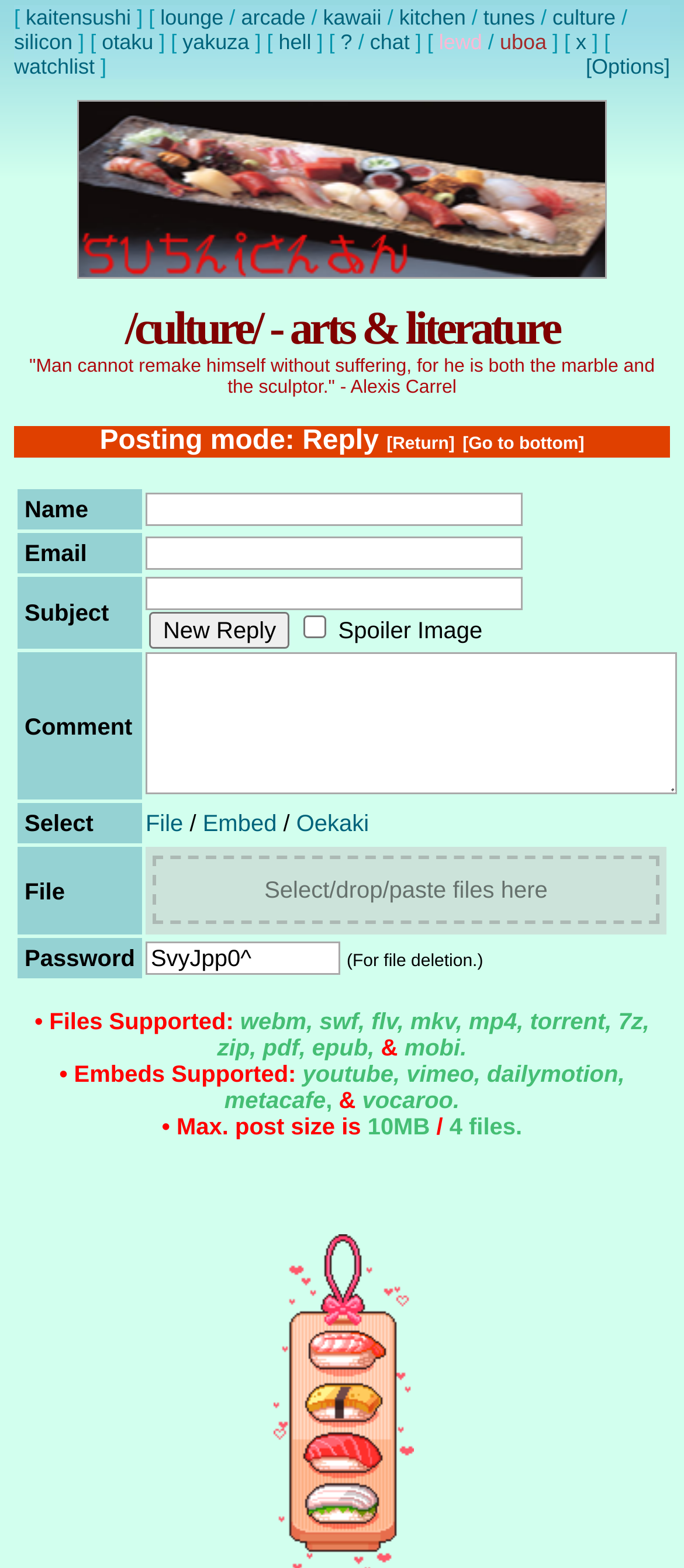Locate the bounding box coordinates of the clickable region necessary to complete the following instruction: "Click on the '?' link". Provide the coordinates in the format of four float numbers between 0 and 1, i.e., [left, top, right, bottom].

[0.498, 0.019, 0.515, 0.035]